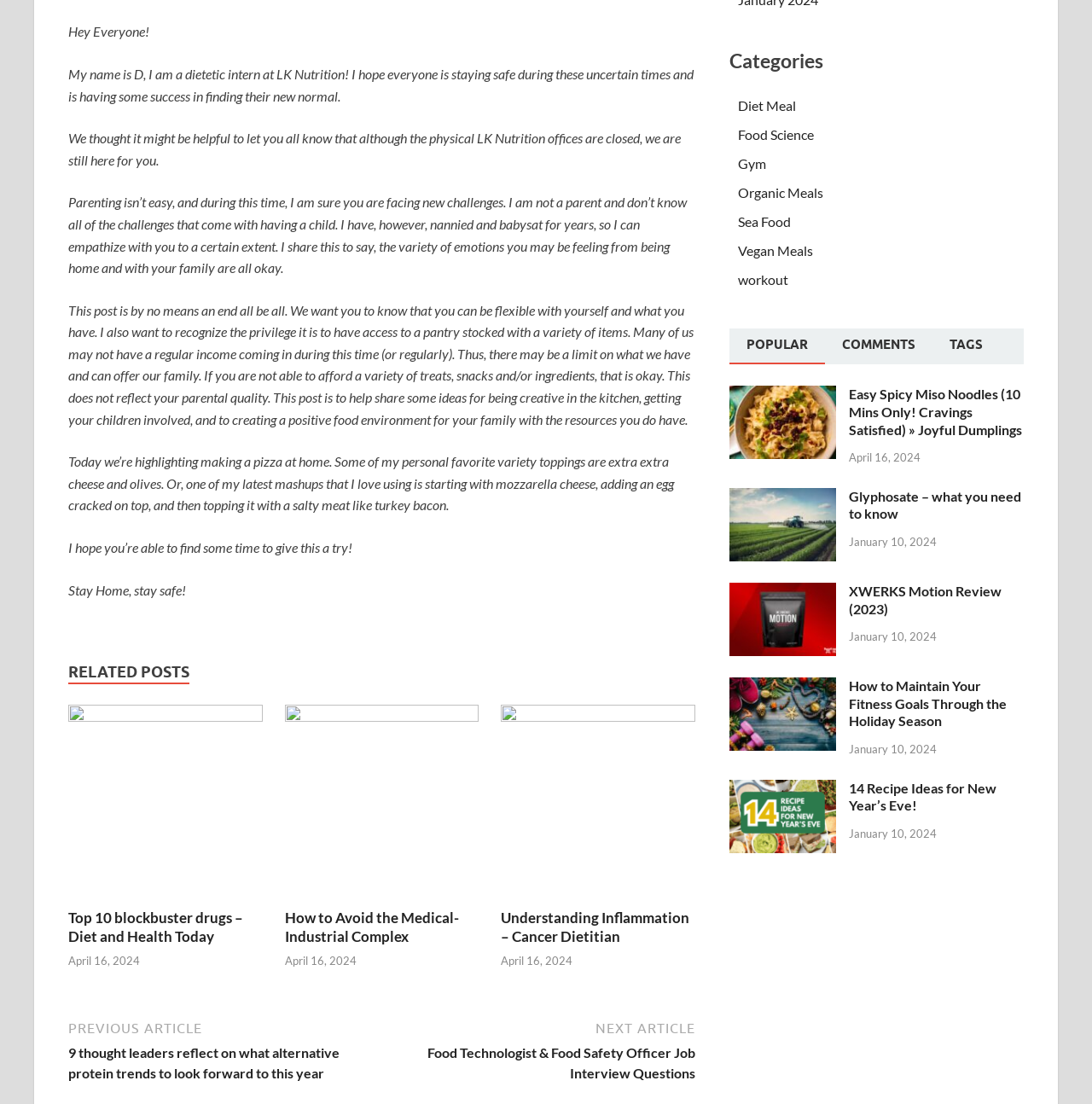Determine the bounding box coordinates of the element that should be clicked to execute the following command: "Read the post 'Top 10 blockbuster drugs – Diet and Health Today'".

[0.062, 0.641, 0.241, 0.656]